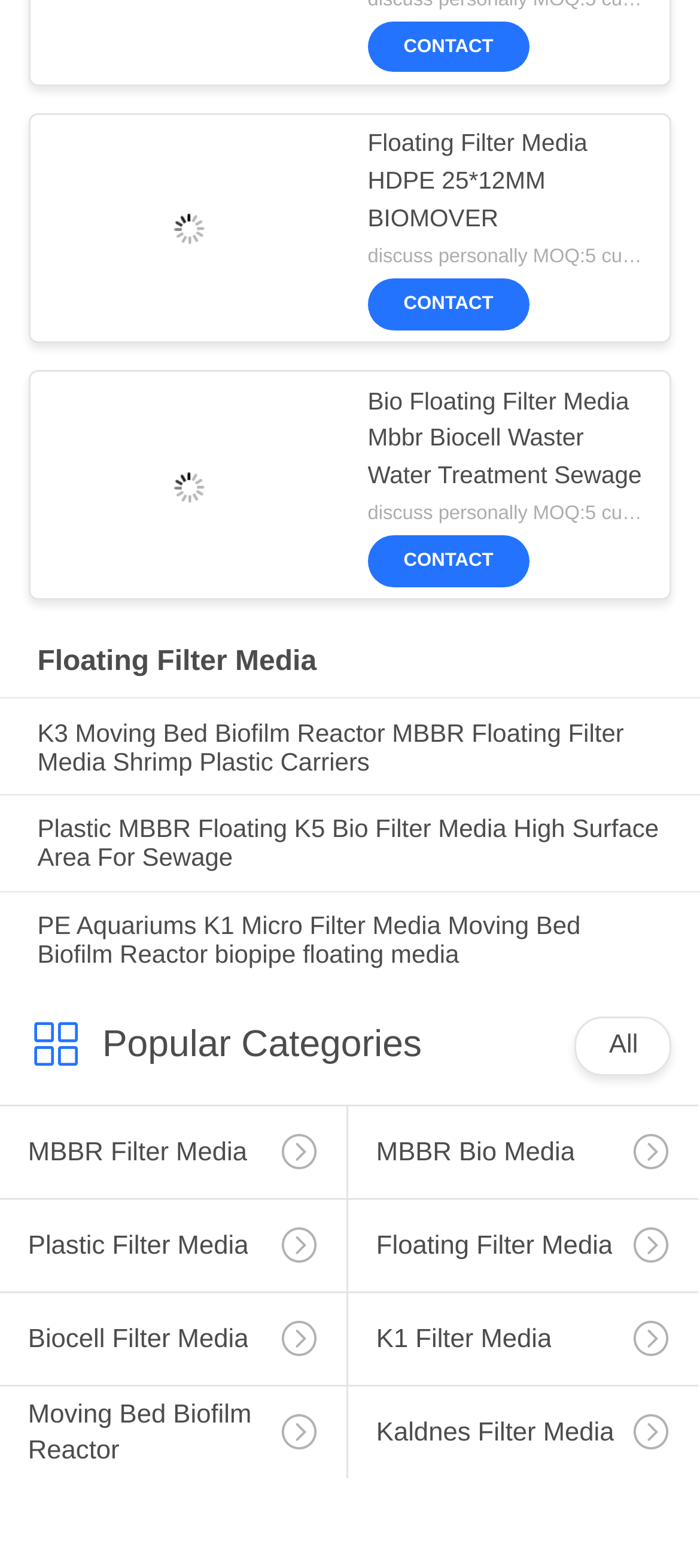What is the main category of products on this webpage?
Give a one-word or short phrase answer based on the image.

Filter Media